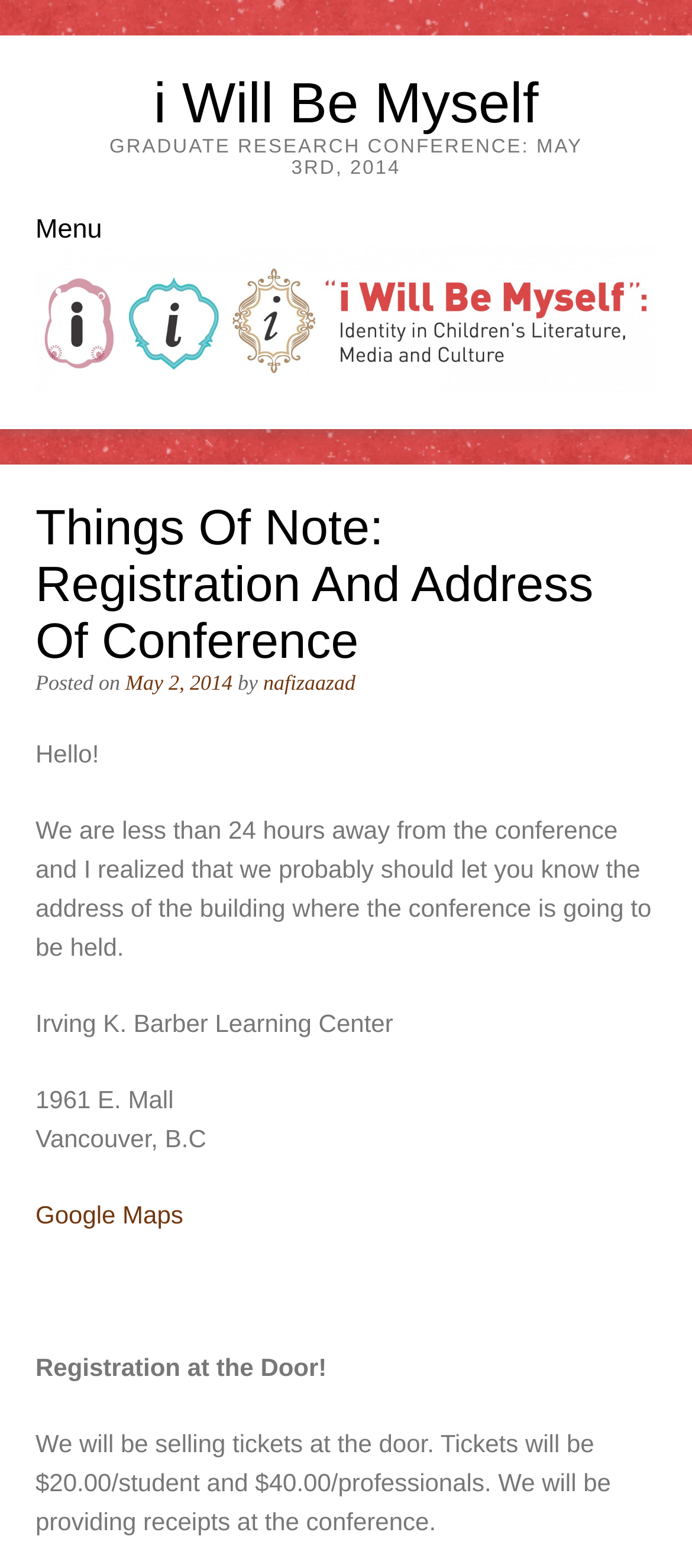Detail the features and information presented on the webpage.

The webpage appears to be a blog post or an event page, specifically for a Graduate Research Conference. At the top, there is a heading that reads "i Will Be Myself" which is also a link. Below this, there is another heading that announces the conference, "GRADUATE RESEARCH CONFERENCE: MAY 3RD, 2014". 

To the top left, there is a menu heading, and below it, a link to "Skip to content". The main content of the page starts with a header that reads "Things Of Note: Registration And Address Of Conference". Below this, there is a posting information section that includes the date "May 2, 2014" and the author's name "nafizaazad". 

The main content of the post starts with a greeting "Hello!" followed by a message informing readers about the conference address, which is the Irving K. Barber Learning Center, located at 1961 E. Mall, Vancouver, B.C. There is also a link to Google Maps for directions. 

Further down, there is an announcement about registration at the door, where tickets will be sold for $20.00 for students and $40.00 for professionals, with receipts provided at the conference.